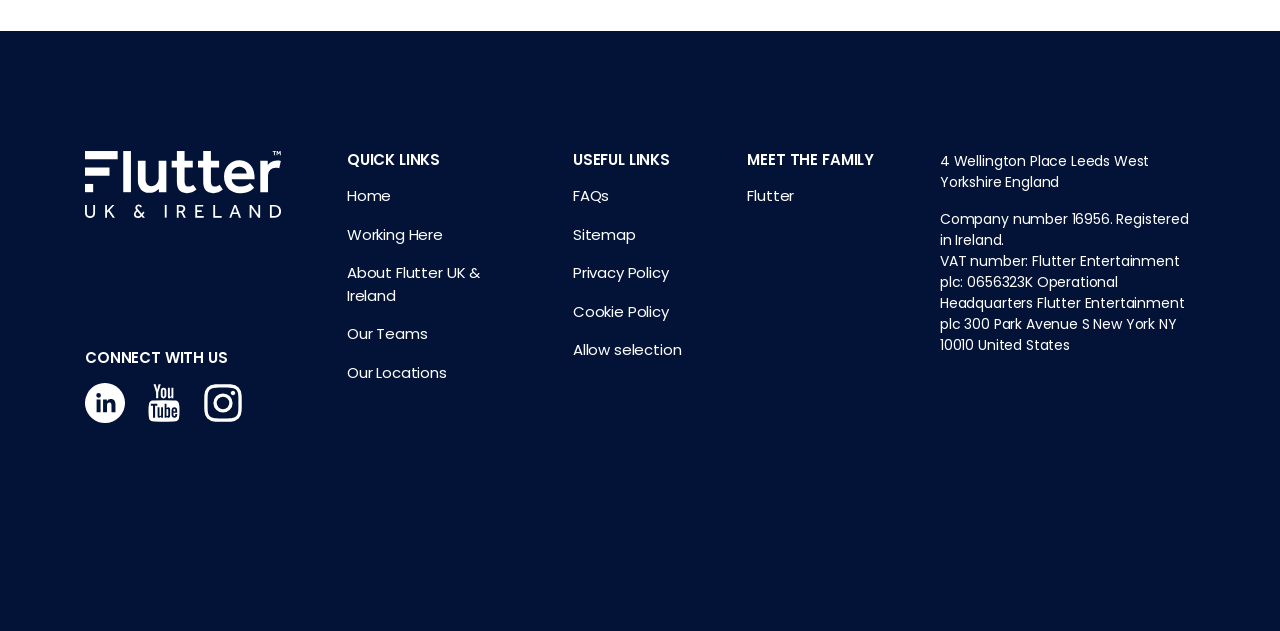Utilize the details in the image to give a detailed response to the question: What is the location of the Operational Headquarters?

I found the location of the Operational Headquarters by looking at the StaticText element with the text 'VAT number: Flutter Entertainment plc: 0656323K Operational Headquarters Flutter Entertainment plc 300 Park Avenue S New York NY 10010 United States' which mentions the location.